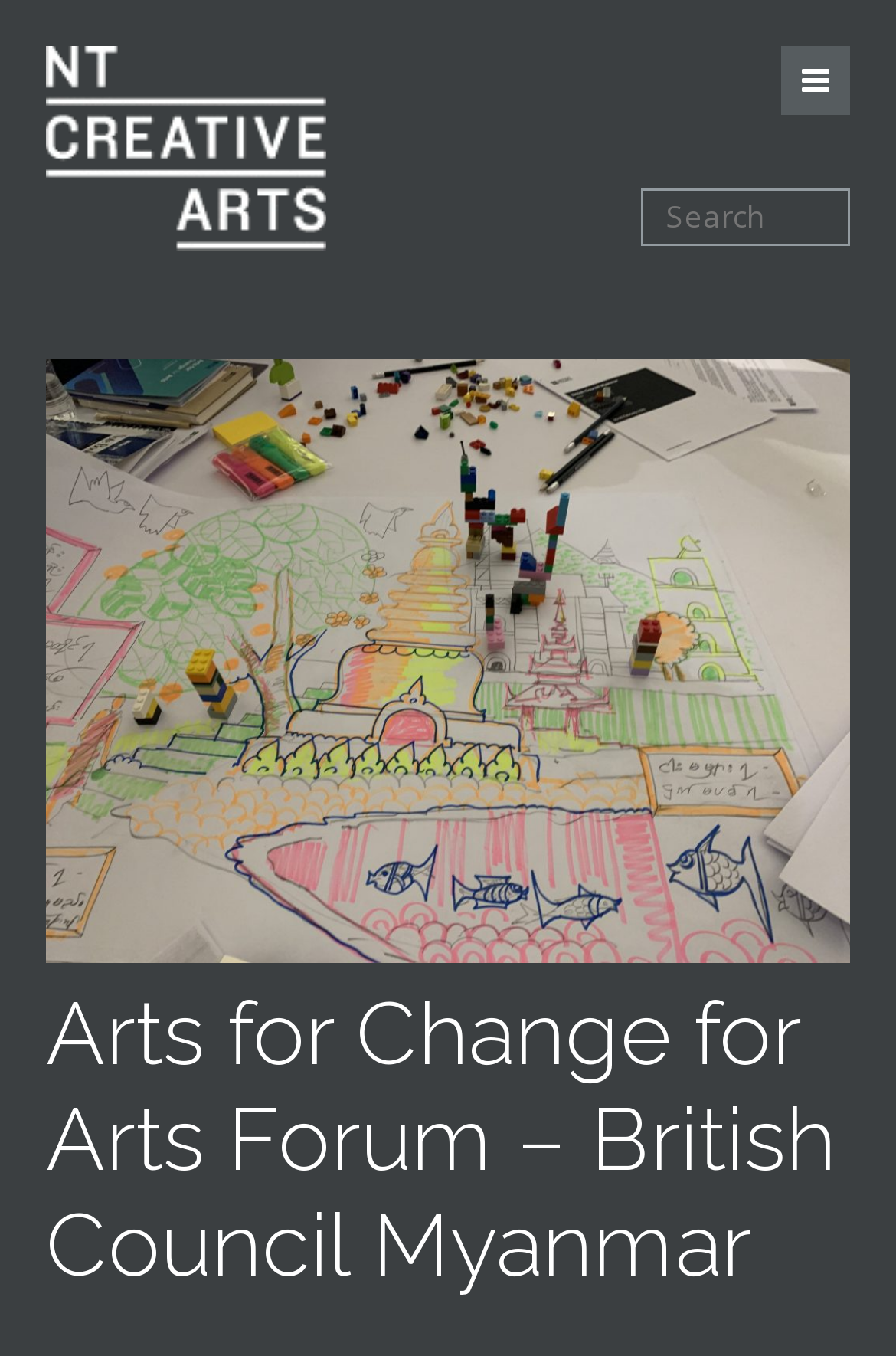How many articles are on the page?
Could you please answer the question thoroughly and with as much detail as possible?

I found an article element on the page, which suggests that there is at least one article present. However, without further information, I cannot determine if there are more articles.